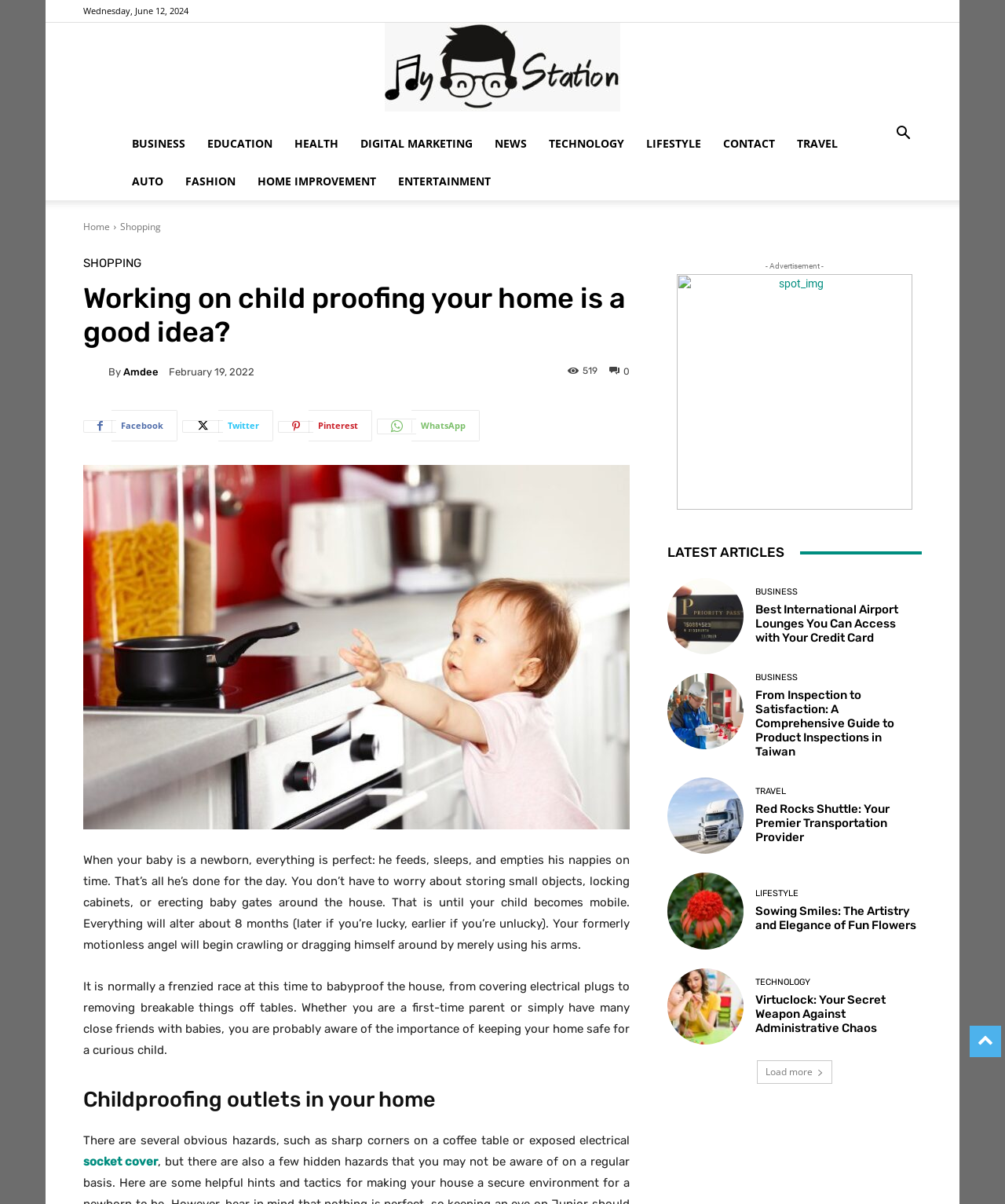Give a one-word or short phrase answer to this question: 
What is the purpose of the button with the text 'Search'?

To search the website